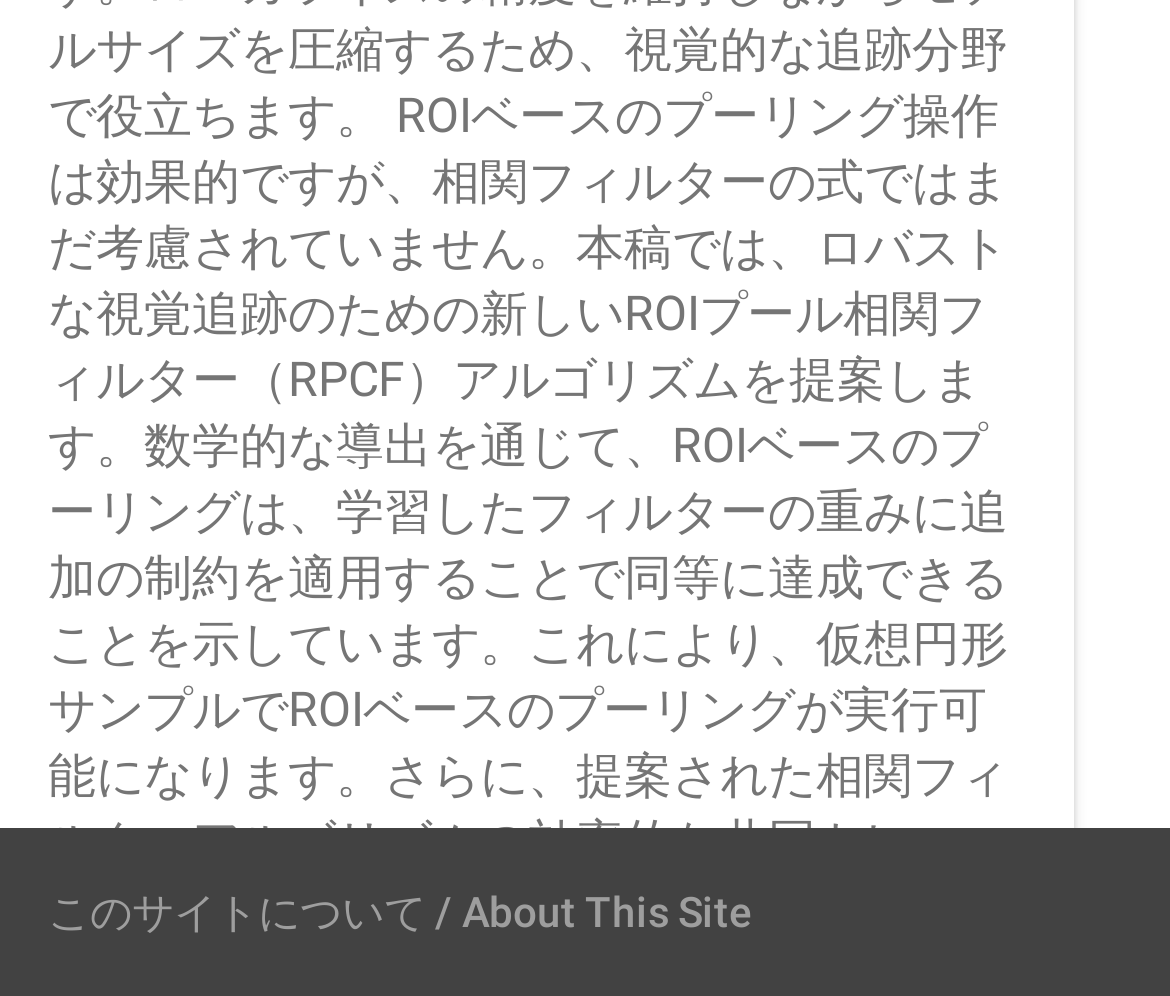Locate the bounding box coordinates of the UI element described by: "このサイトについて / About This Site". Provide the coordinates as four float numbers between 0 and 1, formatted as [left, top, right, bottom].

[0.041, 0.892, 0.644, 0.94]